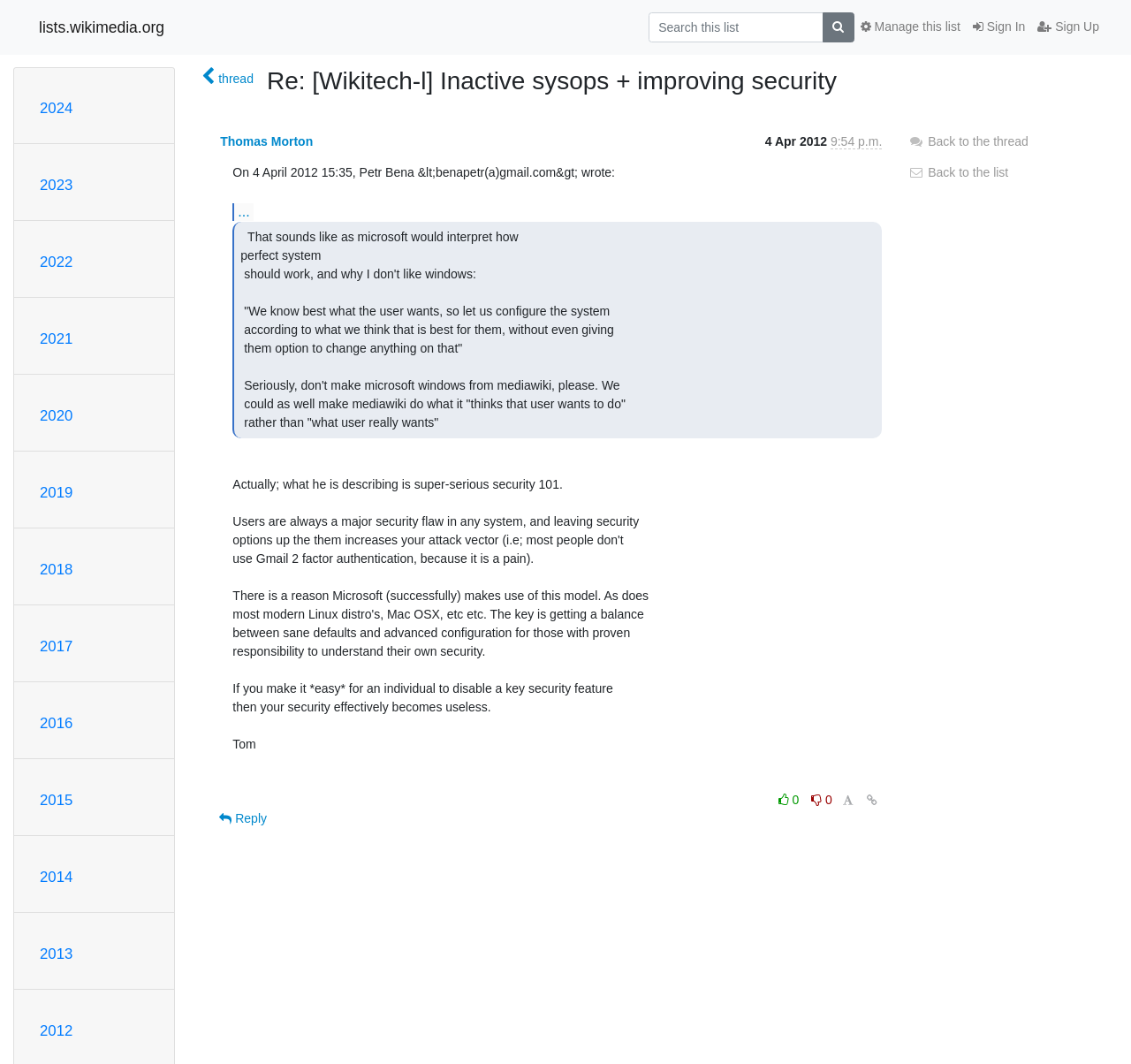Please identify the bounding box coordinates of the region to click in order to complete the given instruction: "View the thread". The coordinates should be four float numbers between 0 and 1, i.e., [left, top, right, bottom].

[0.178, 0.065, 0.224, 0.082]